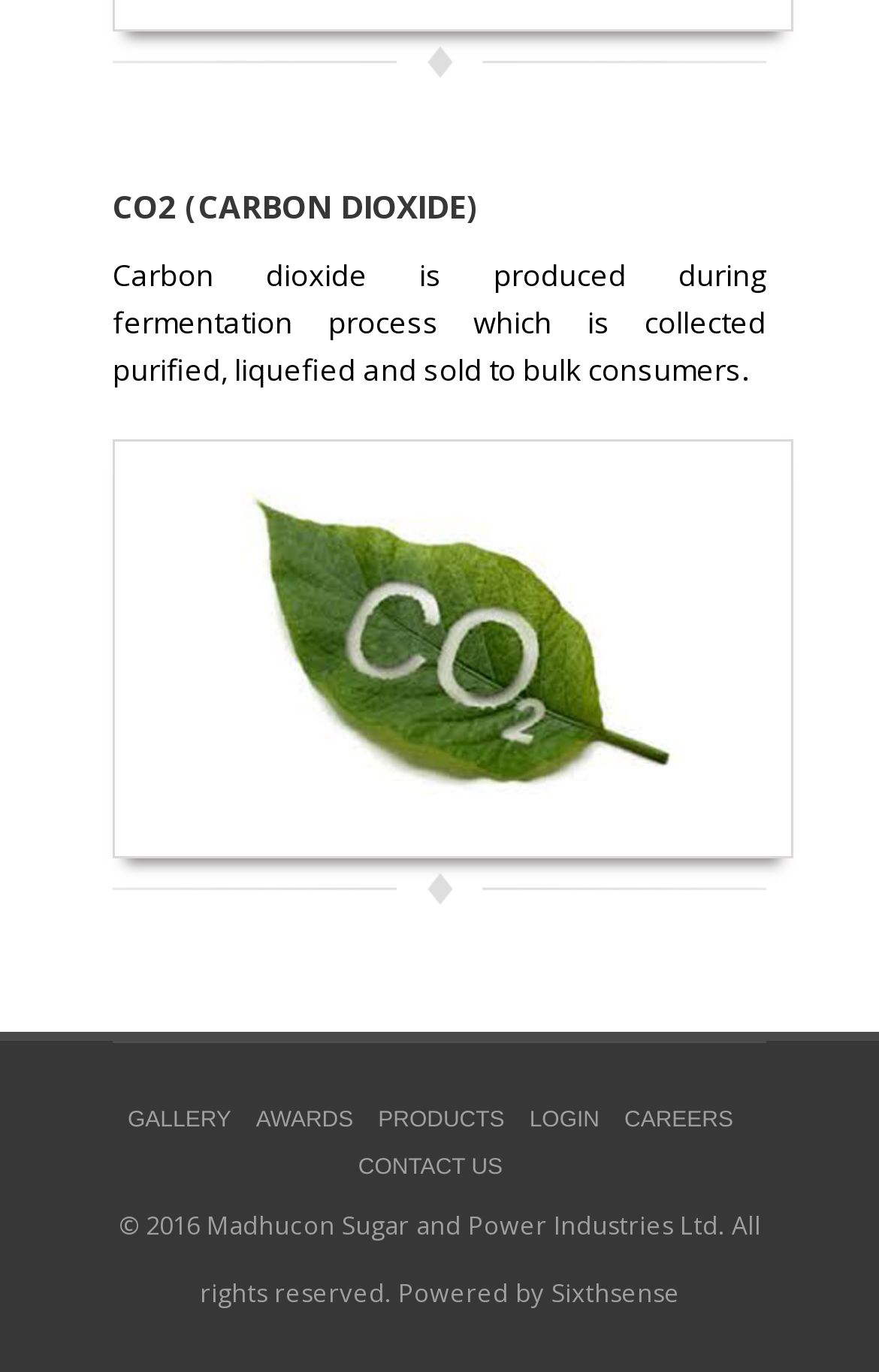From the given element description: "Contact us", find the bounding box for the UI element. Provide the coordinates as four float numbers between 0 and 1, in the order [left, top, right, bottom].

[0.408, 0.842, 0.572, 0.86]